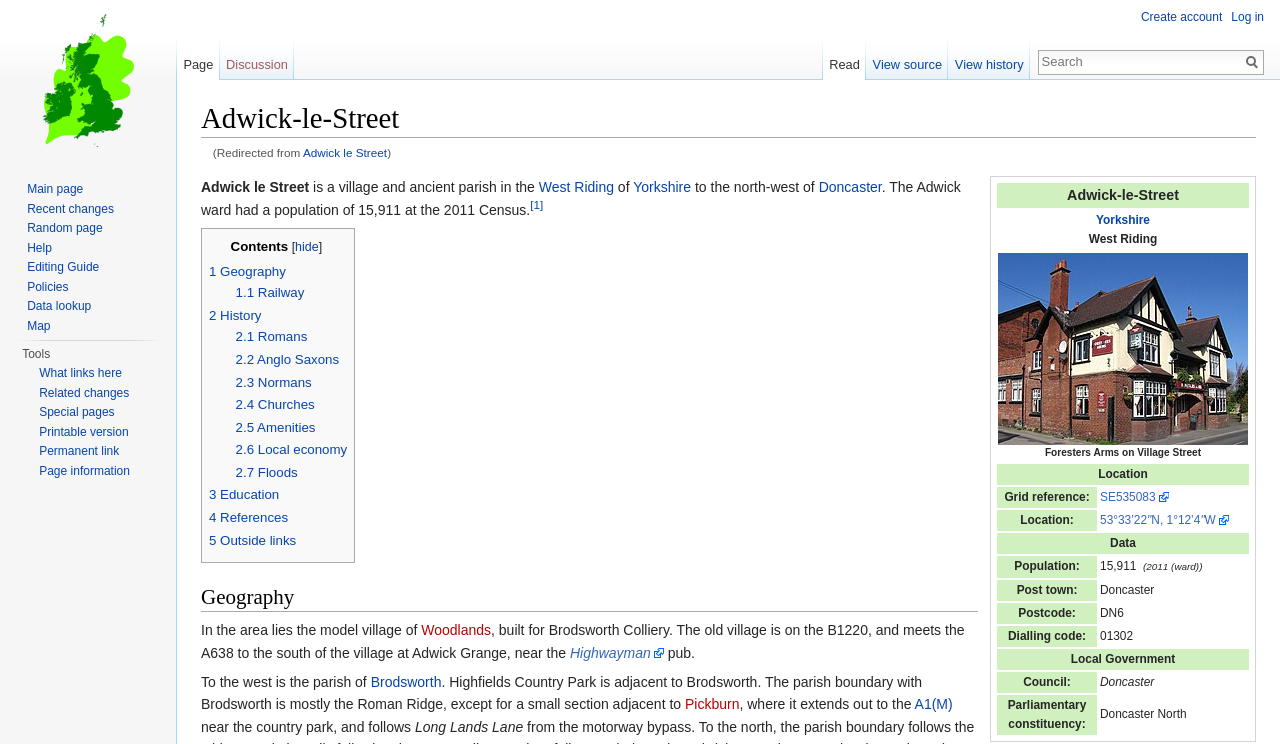What is the name of the parliamentary constituency that Adwick-le-Street is part of?
Using the image, give a concise answer in the form of a single word or short phrase.

Doncaster North